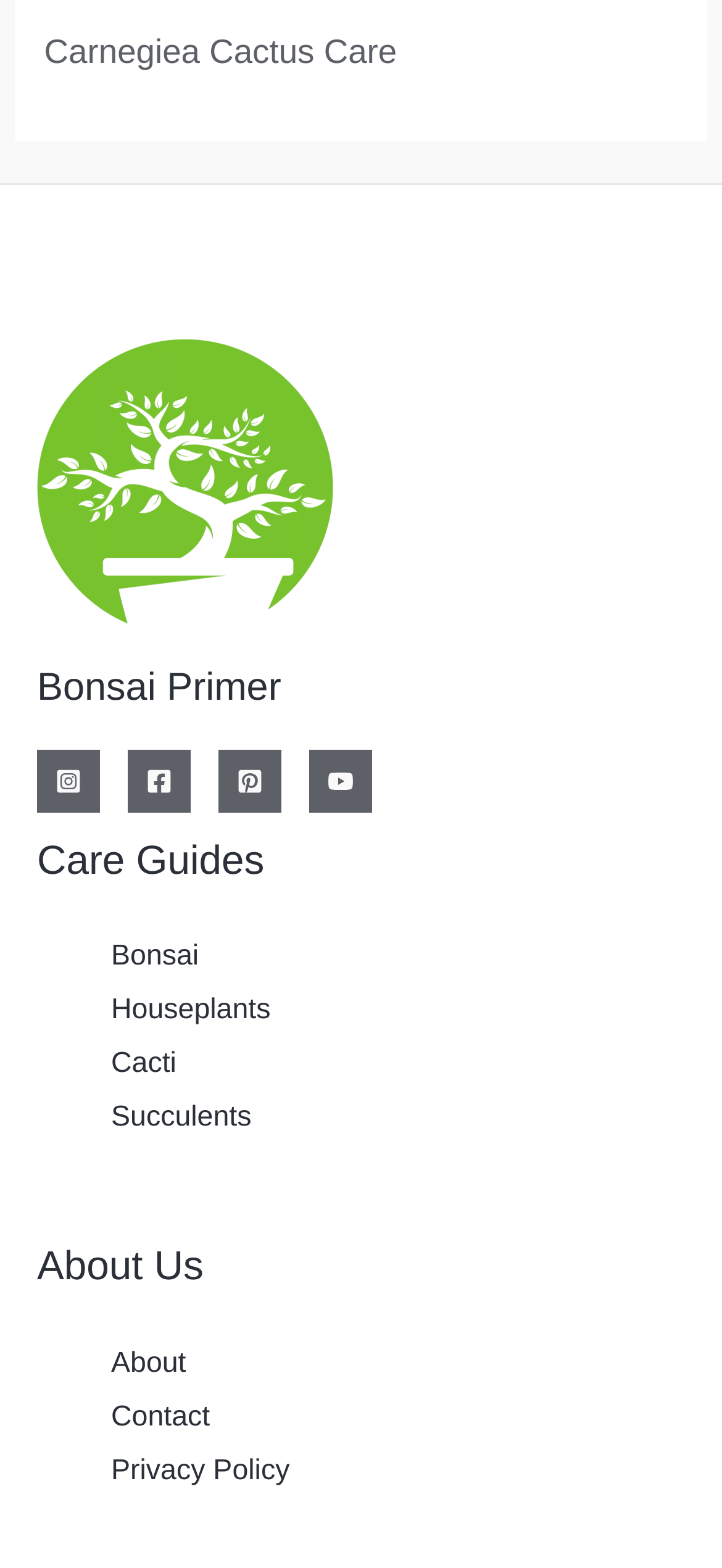Locate the bounding box coordinates of the area that needs to be clicked to fulfill the following instruction: "Share on Facebook". The coordinates should be in the format of four float numbers between 0 and 1, namely [left, top, right, bottom].

None